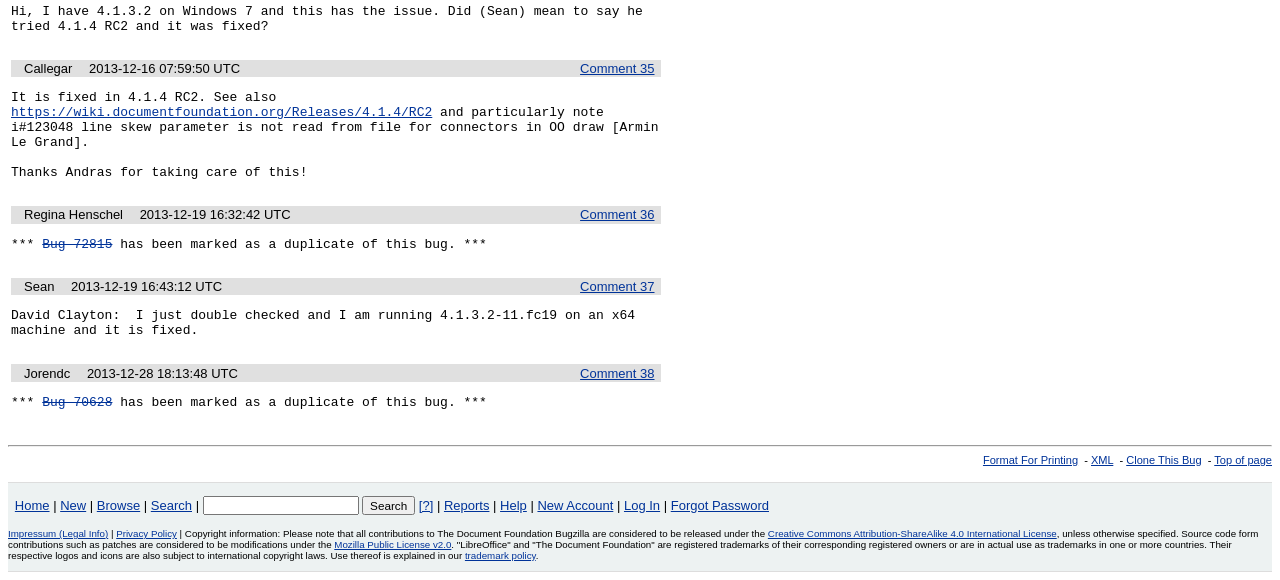Identify the bounding box coordinates necessary to click and complete the given instruction: "Click on the 'Log In' link".

[0.487, 0.858, 0.516, 0.884]